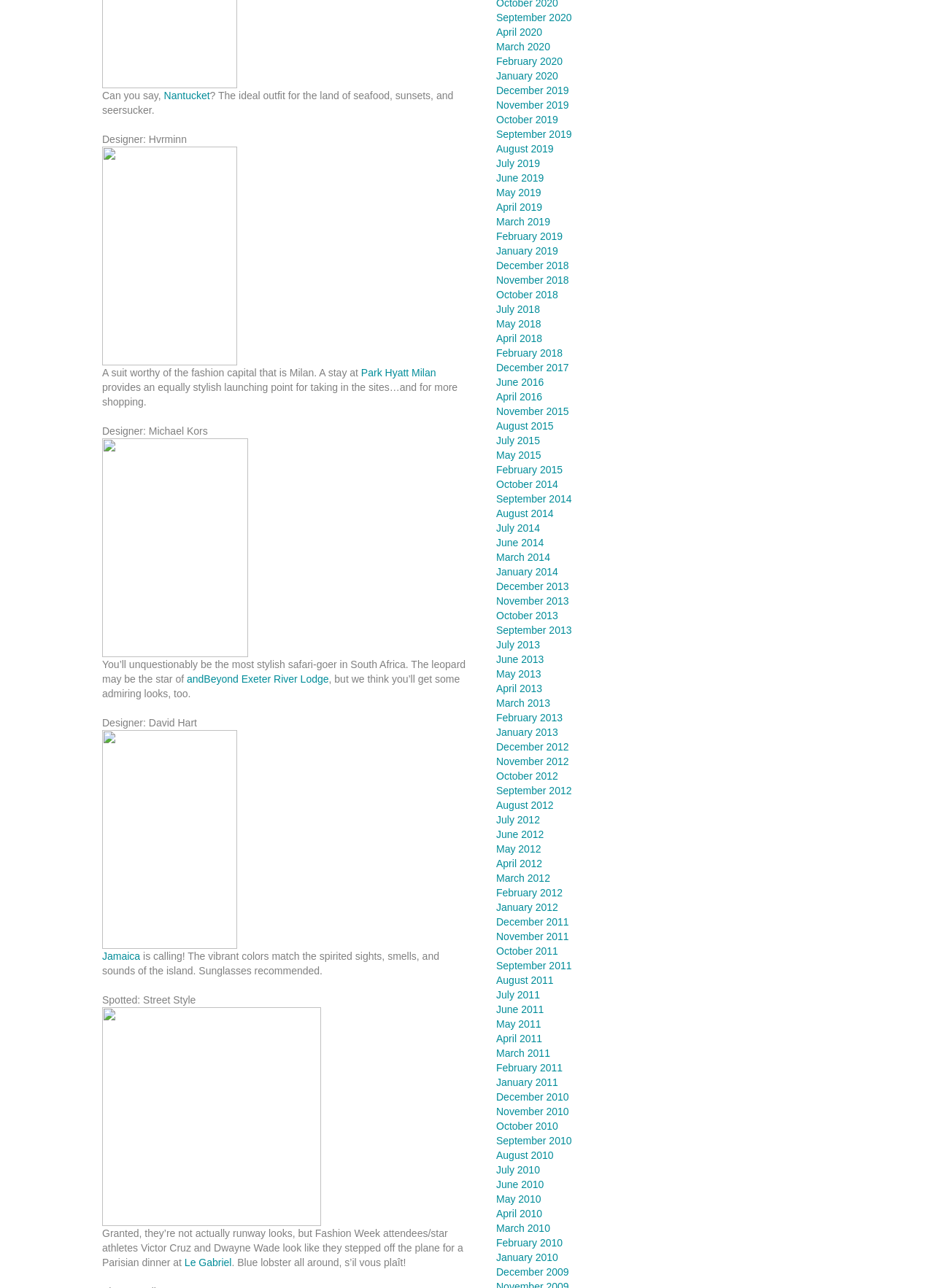Determine the bounding box coordinates for the clickable element required to fulfill the instruction: "Visit Jamaica". Provide the coordinates as four float numbers between 0 and 1, i.e., [left, top, right, bottom].

[0.109, 0.738, 0.153, 0.747]